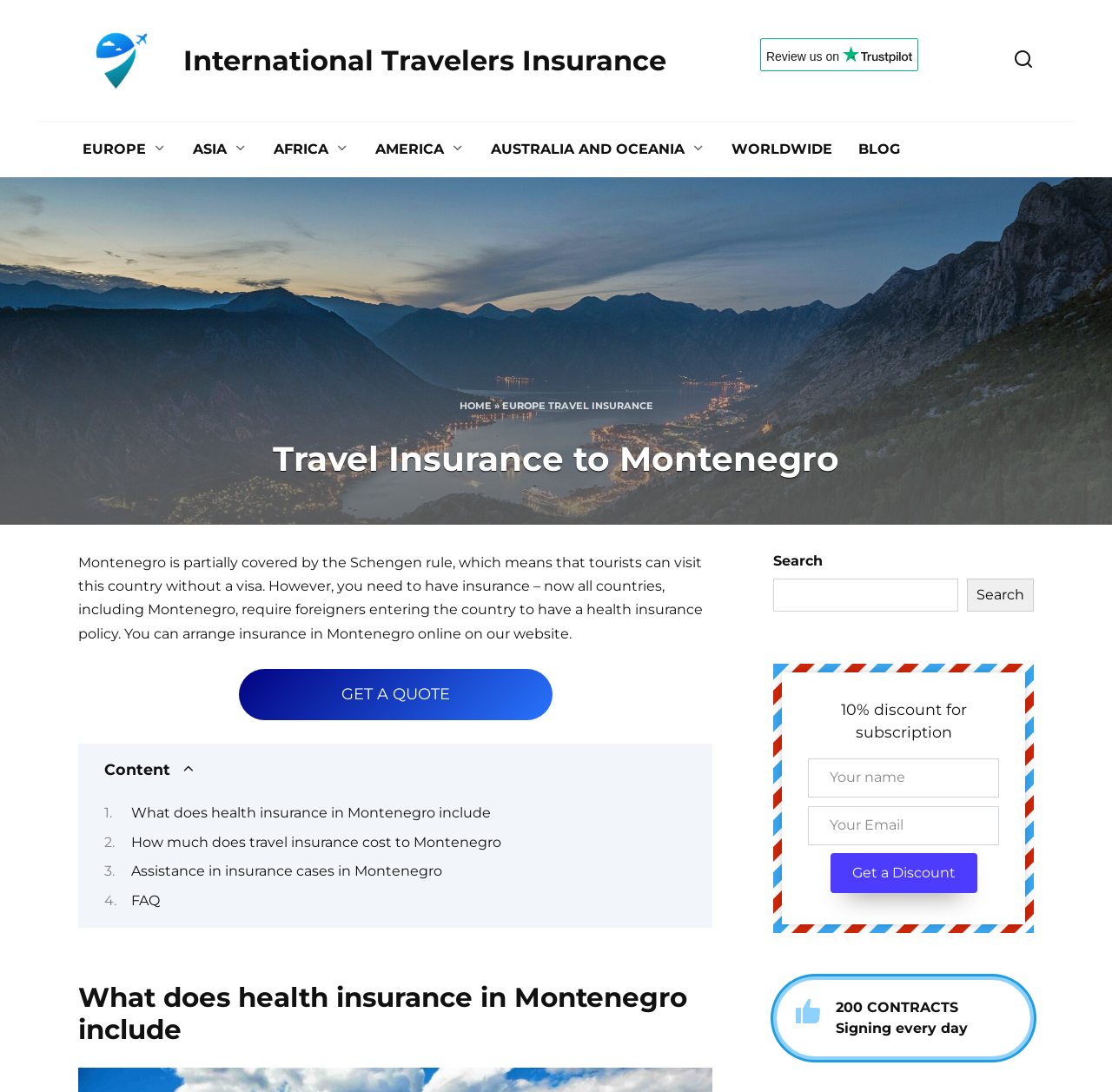What is the discount offered for subscription?
Refer to the screenshot and respond with a concise word or phrase.

10% discount